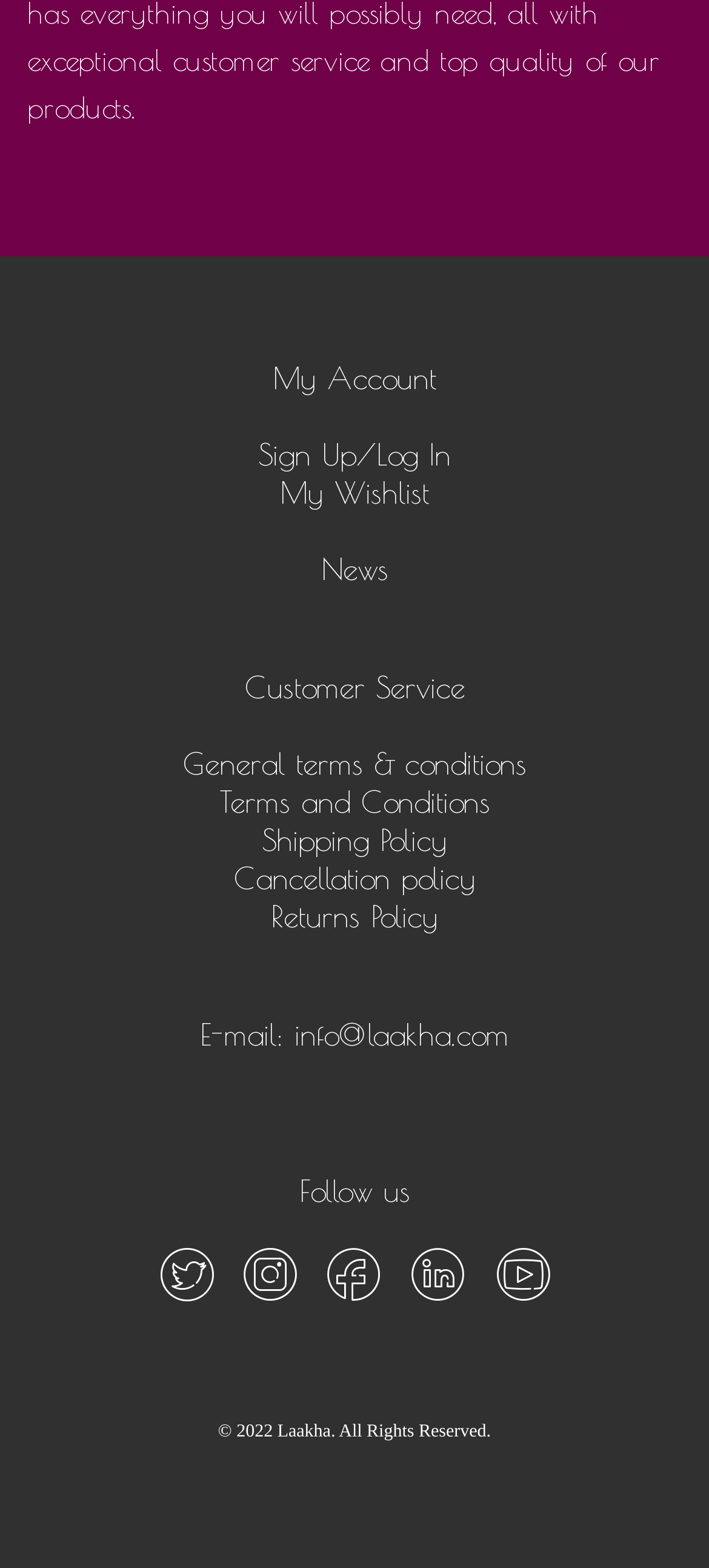Can you determine the bounding box coordinates of the area that needs to be clicked to fulfill the following instruction: "Follow us on Facebook"?

[0.224, 0.809, 0.301, 0.831]